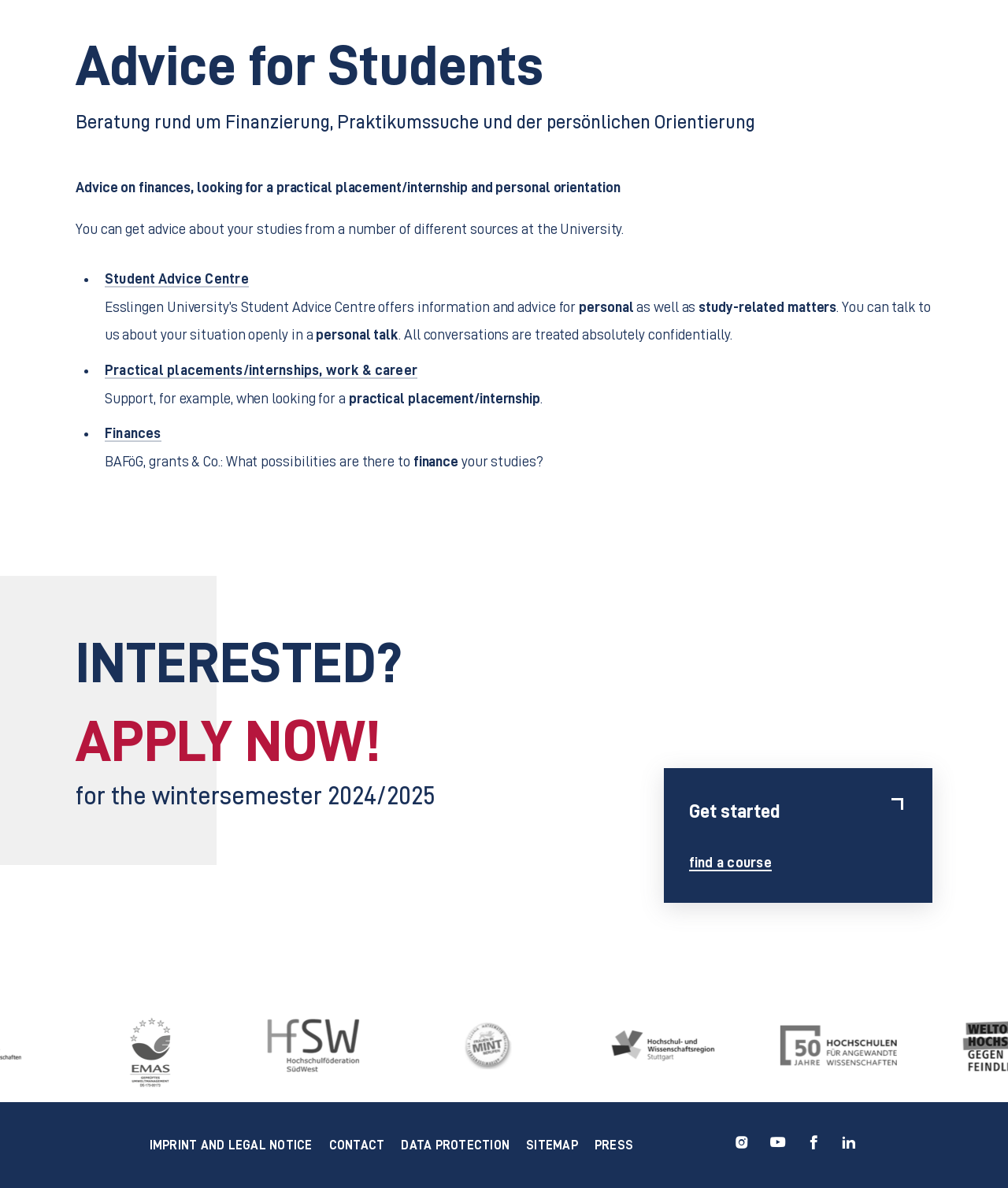Please specify the bounding box coordinates of the clickable region necessary for completing the following instruction: "Explore the category of COMMERCIAL SOLAR POWER". The coordinates must consist of four float numbers between 0 and 1, i.e., [left, top, right, bottom].

None